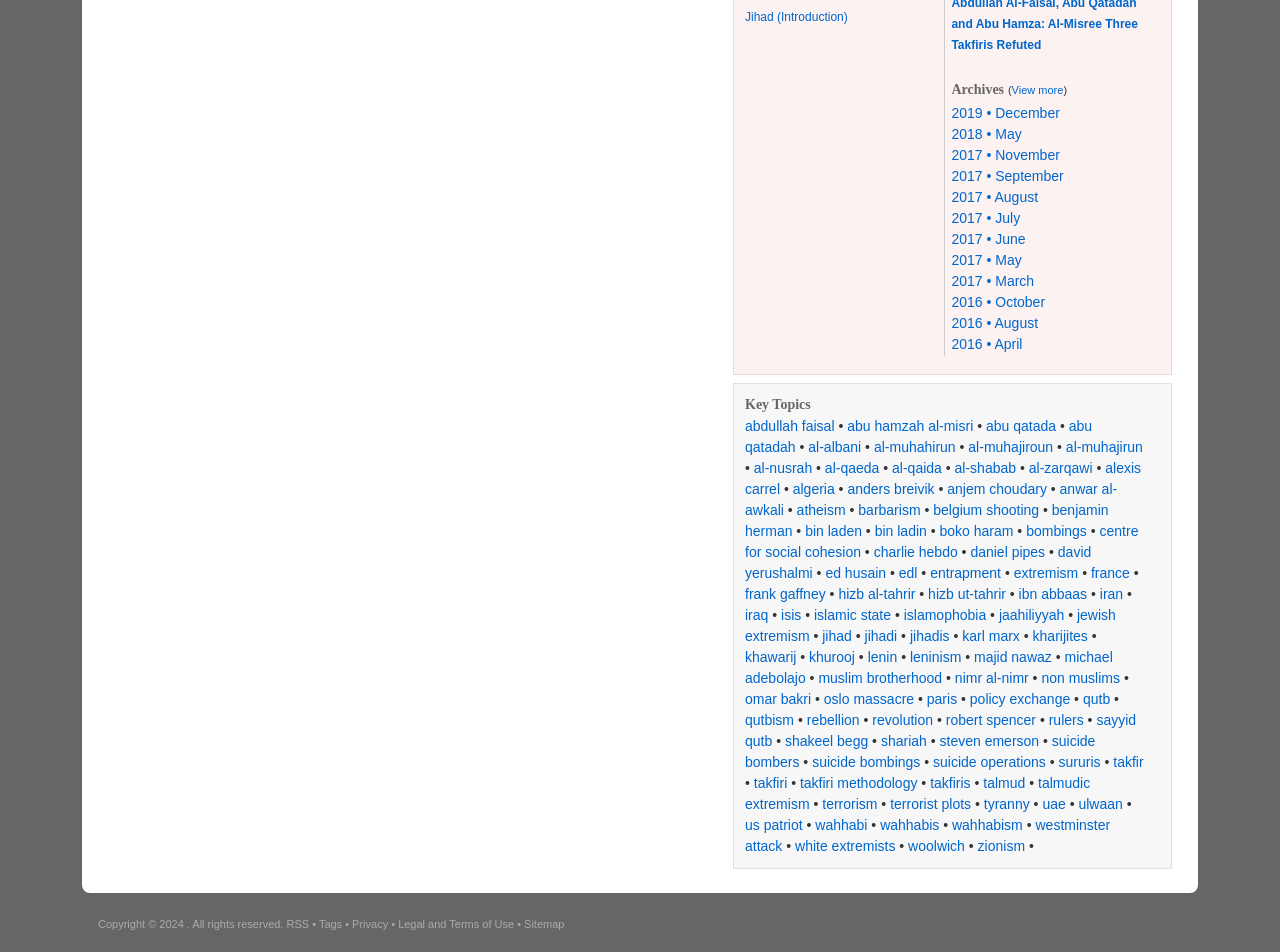What is the purpose of the 'Archives' section?
Based on the image, answer the question with a single word or brief phrase.

View more